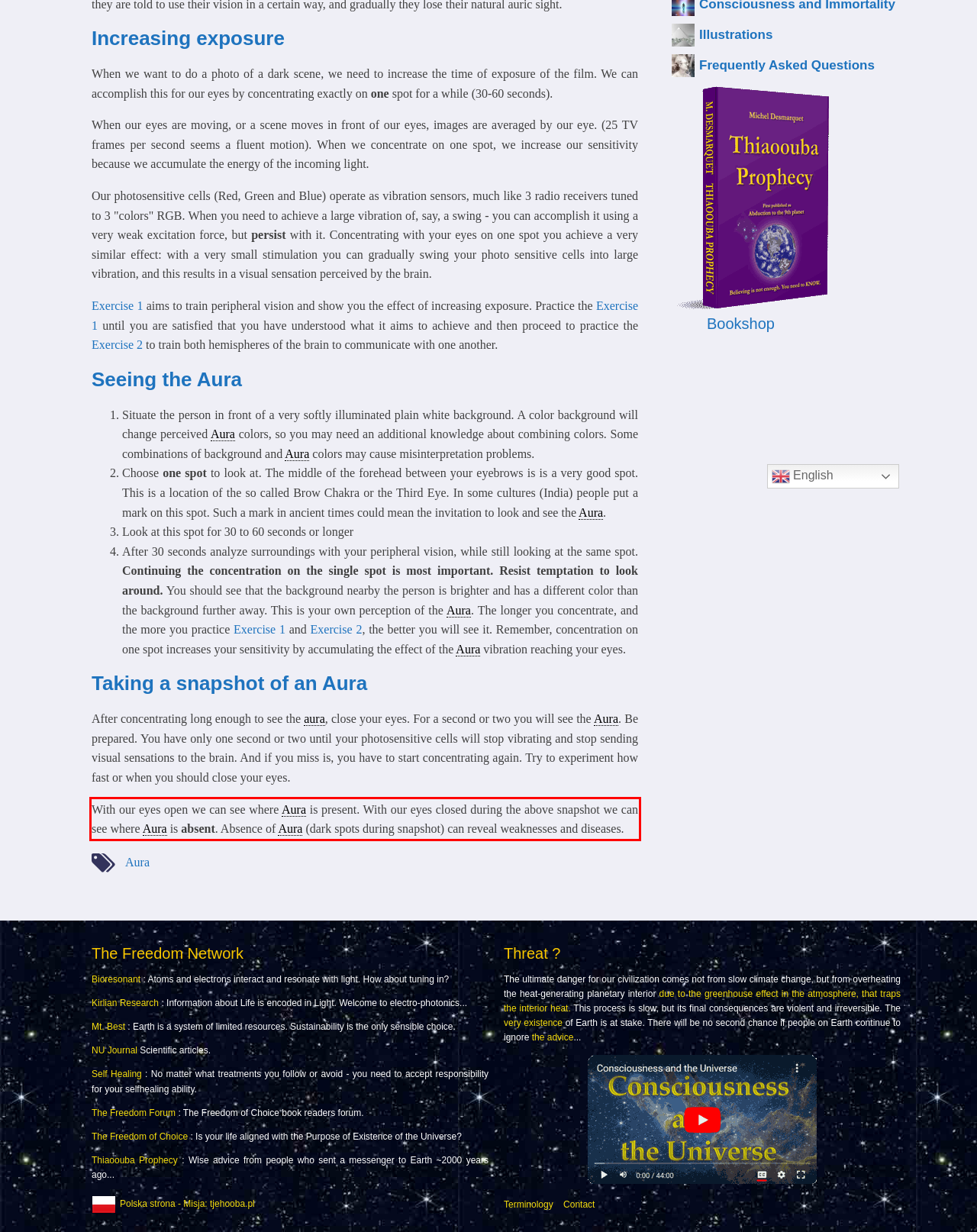Within the provided webpage screenshot, find the red rectangle bounding box and perform OCR to obtain the text content.

With our eyes open we can see where Aura is present. With our eyes closed during the above snapshot we can see where Aura is absent. Absence of Aura (dark spots during snapshot) can reveal weaknesses and diseases.